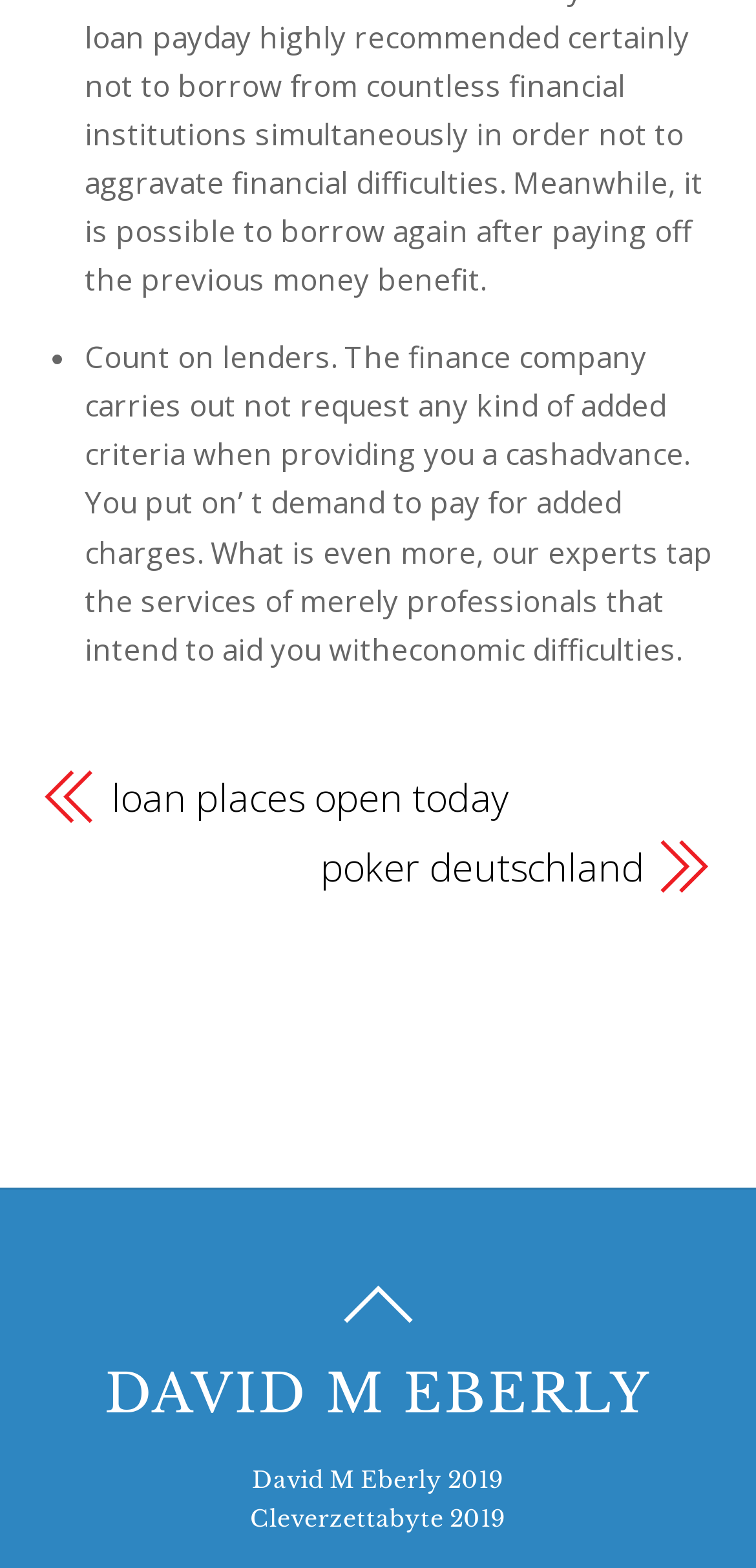What is the purpose of the lenders mentioned?
Offer a detailed and full explanation in response to the question.

The purpose of the lenders mentioned on the webpage is to aid individuals with economic difficulties, as stated in the StaticText element. This suggests that the lenders are intended to provide financial assistance to those in need.